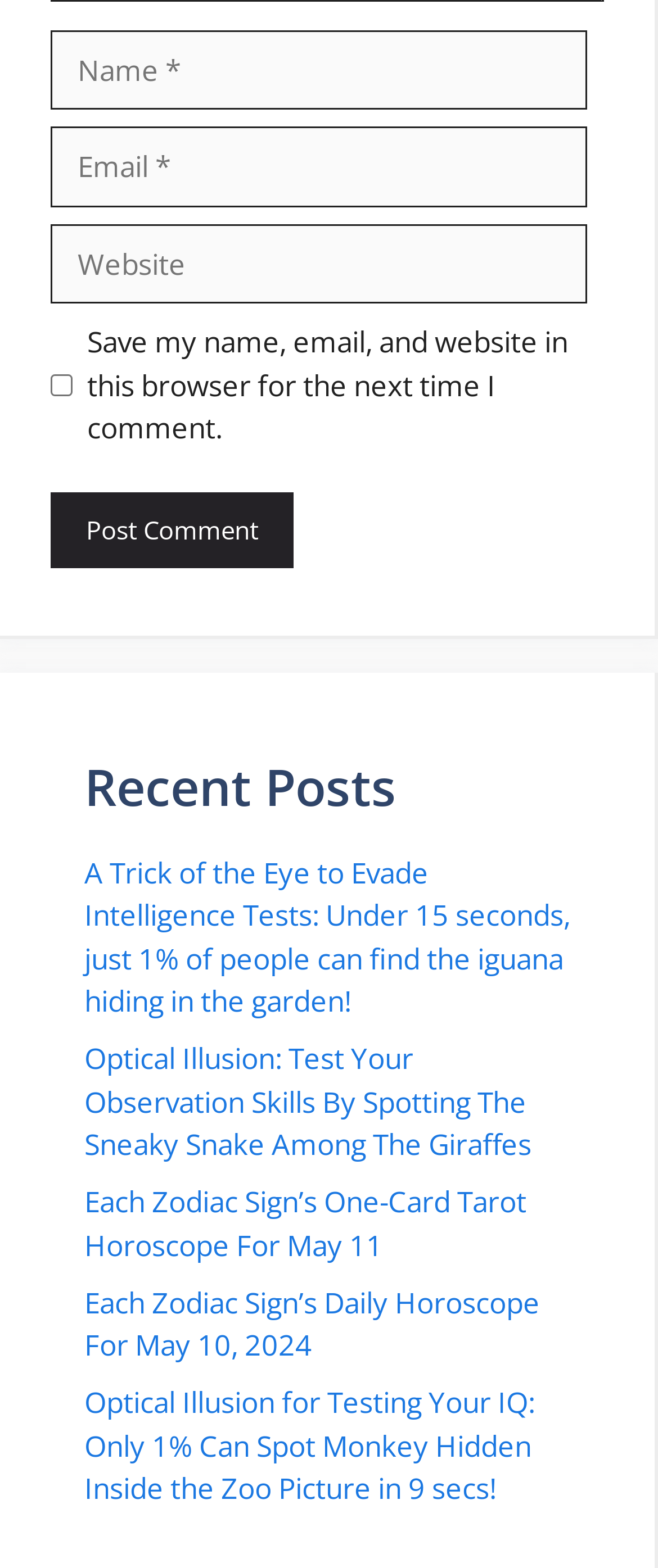Given the element description name="submit" value="Post Comment", specify the bounding box coordinates of the corresponding UI element in the format (top-left x, top-left y, bottom-right x, bottom-right y). All values must be between 0 and 1.

[0.077, 0.314, 0.446, 0.362]